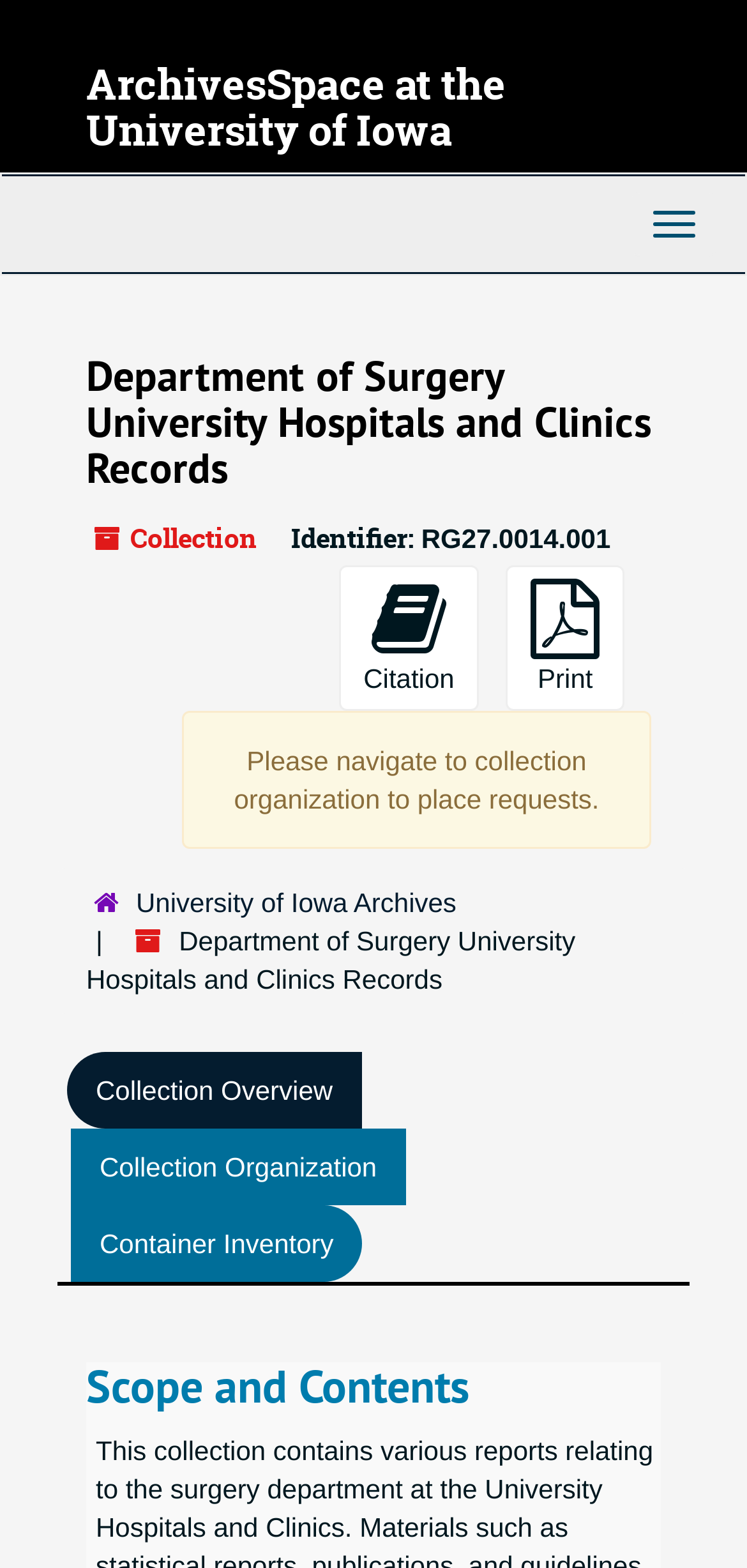Can you find the bounding box coordinates for the element to click on to achieve the instruction: "Go to ArchivesSpace at the University of Iowa"?

[0.115, 0.035, 0.677, 0.102]